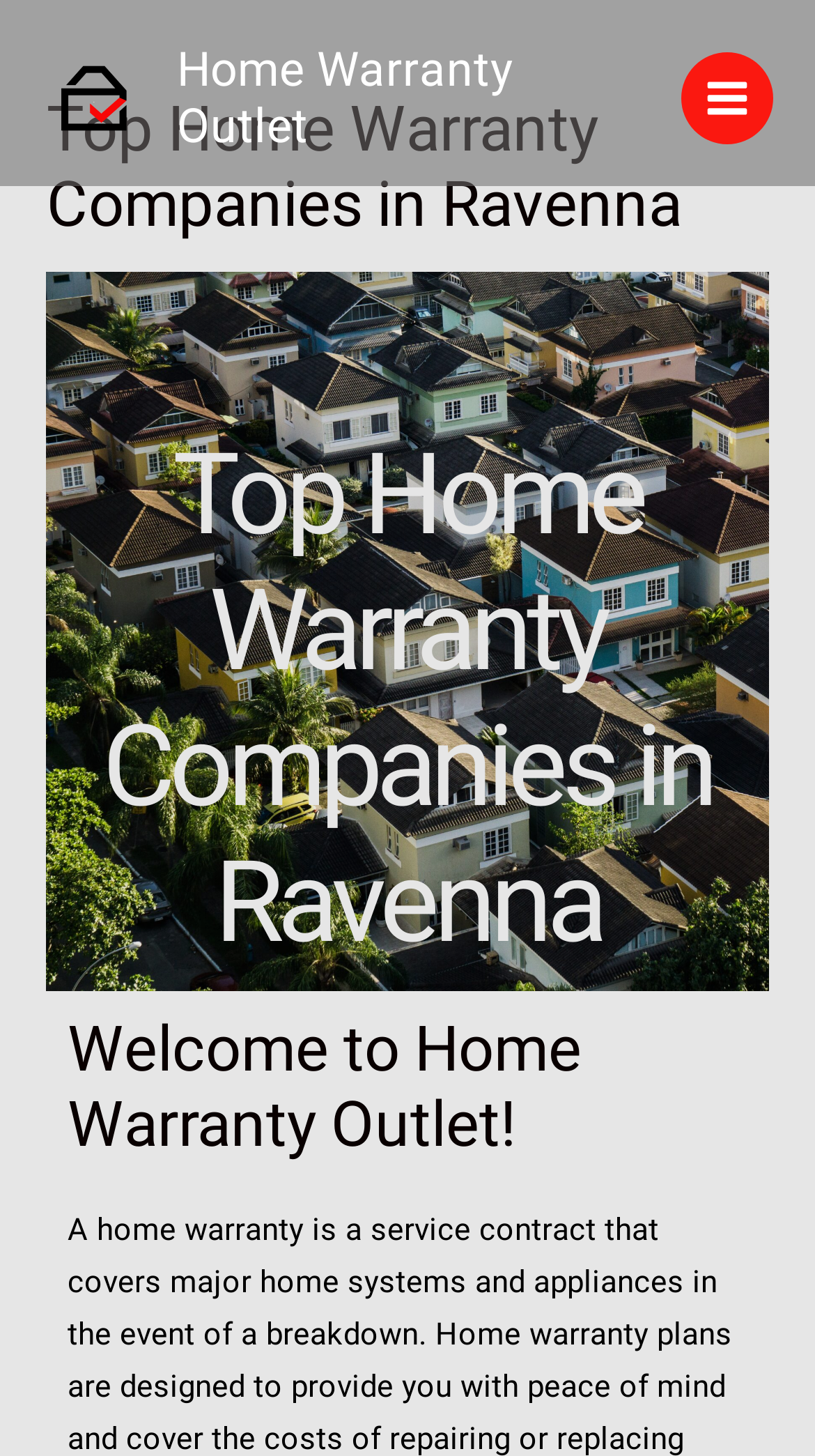Carefully examine the image and provide an in-depth answer to the question: What is the name of the website?

The name of the website can be found in the top-left corner of the webpage, where it says 'Home Warranty Outlet' with an accompanying image. This is also confirmed by the link with the same text.